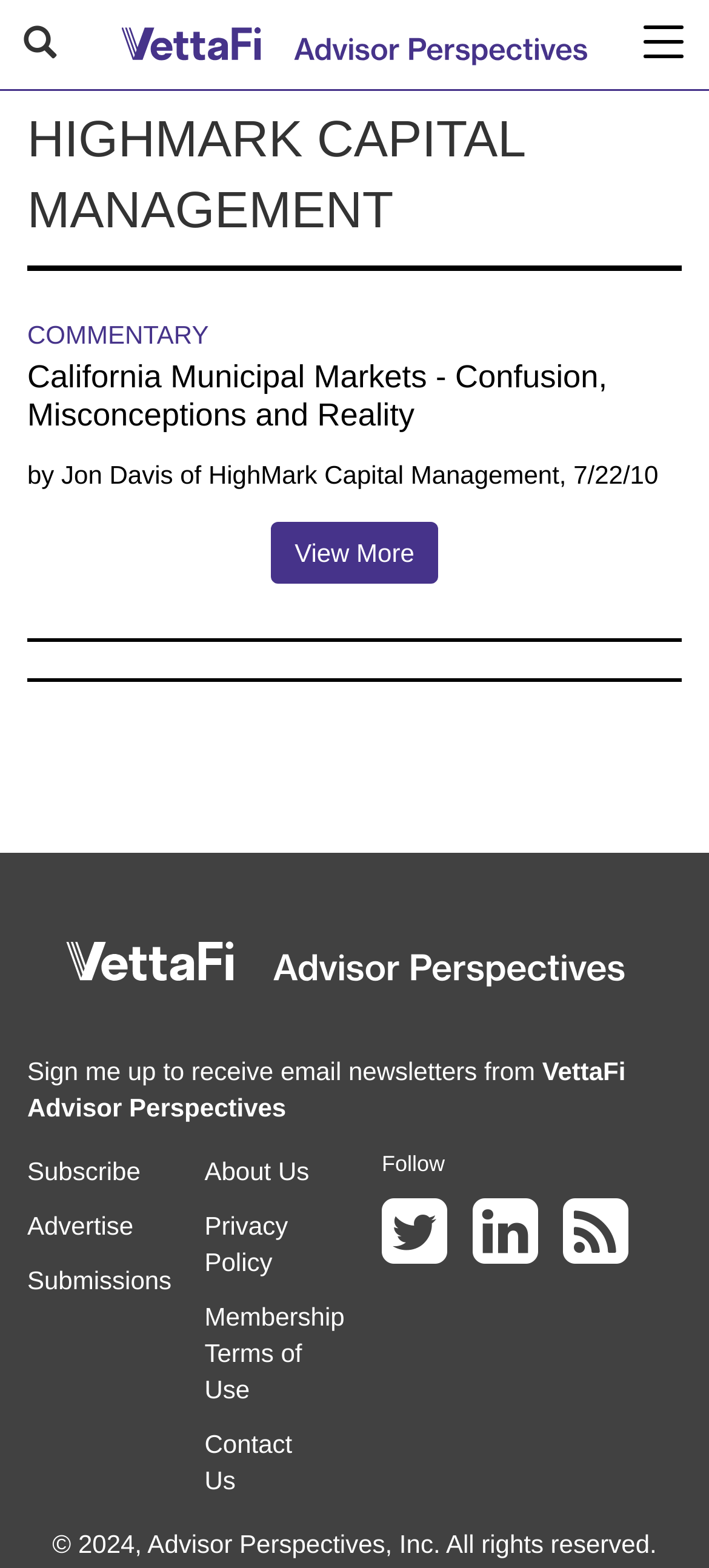From the given element description: "parent_node: Follow", find the bounding box for the UI element. Provide the coordinates as four float numbers between 0 and 1, in the order [left, top, right, bottom].

[0.538, 0.788, 0.666, 0.806]